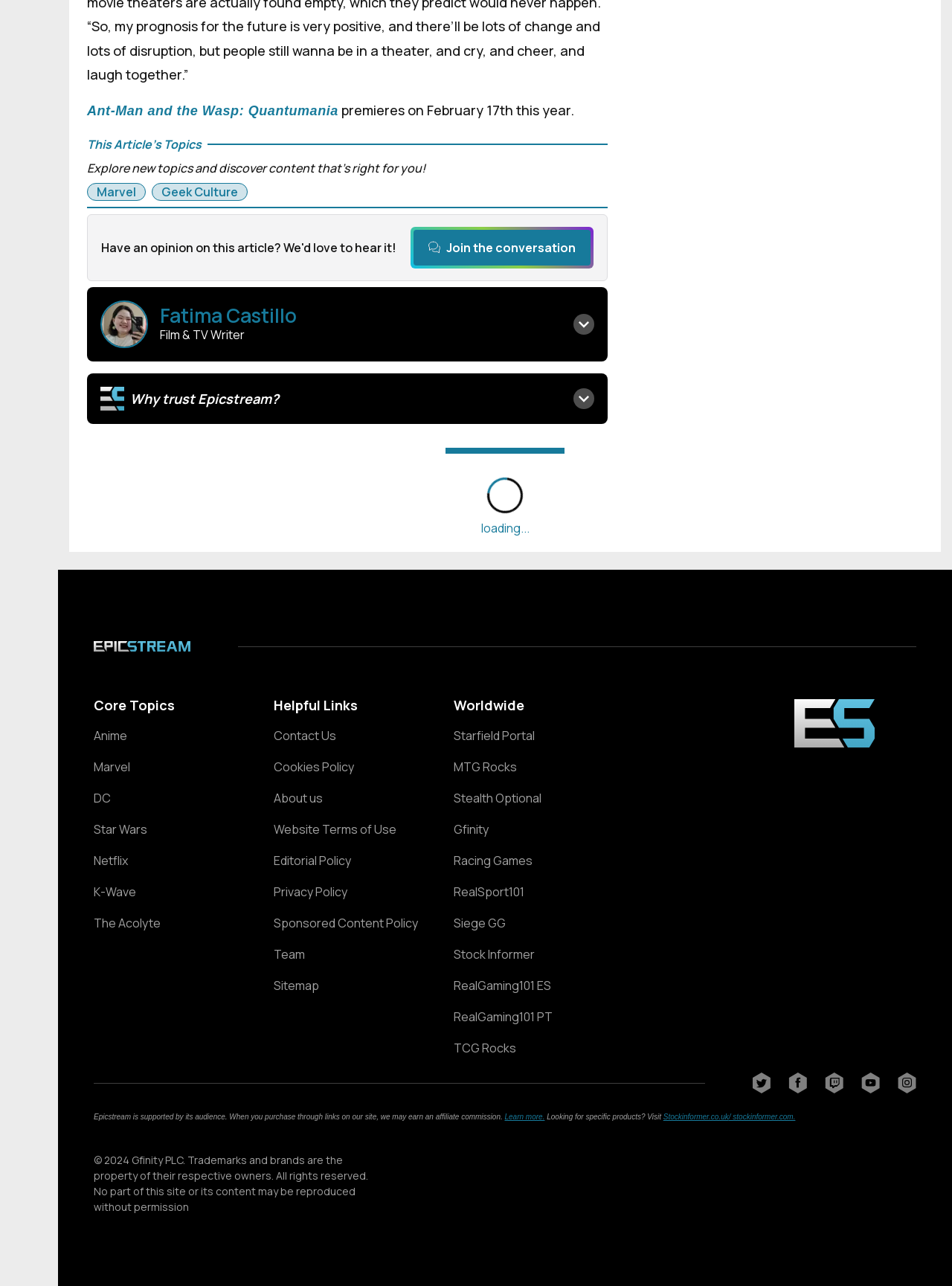Please specify the coordinates of the bounding box for the element that should be clicked to carry out this instruction: "Learn more about Epicstream by clicking on 'About us'". The coordinates must be four float numbers between 0 and 1, formatted as [left, top, right, bottom].

[0.288, 0.616, 0.439, 0.626]